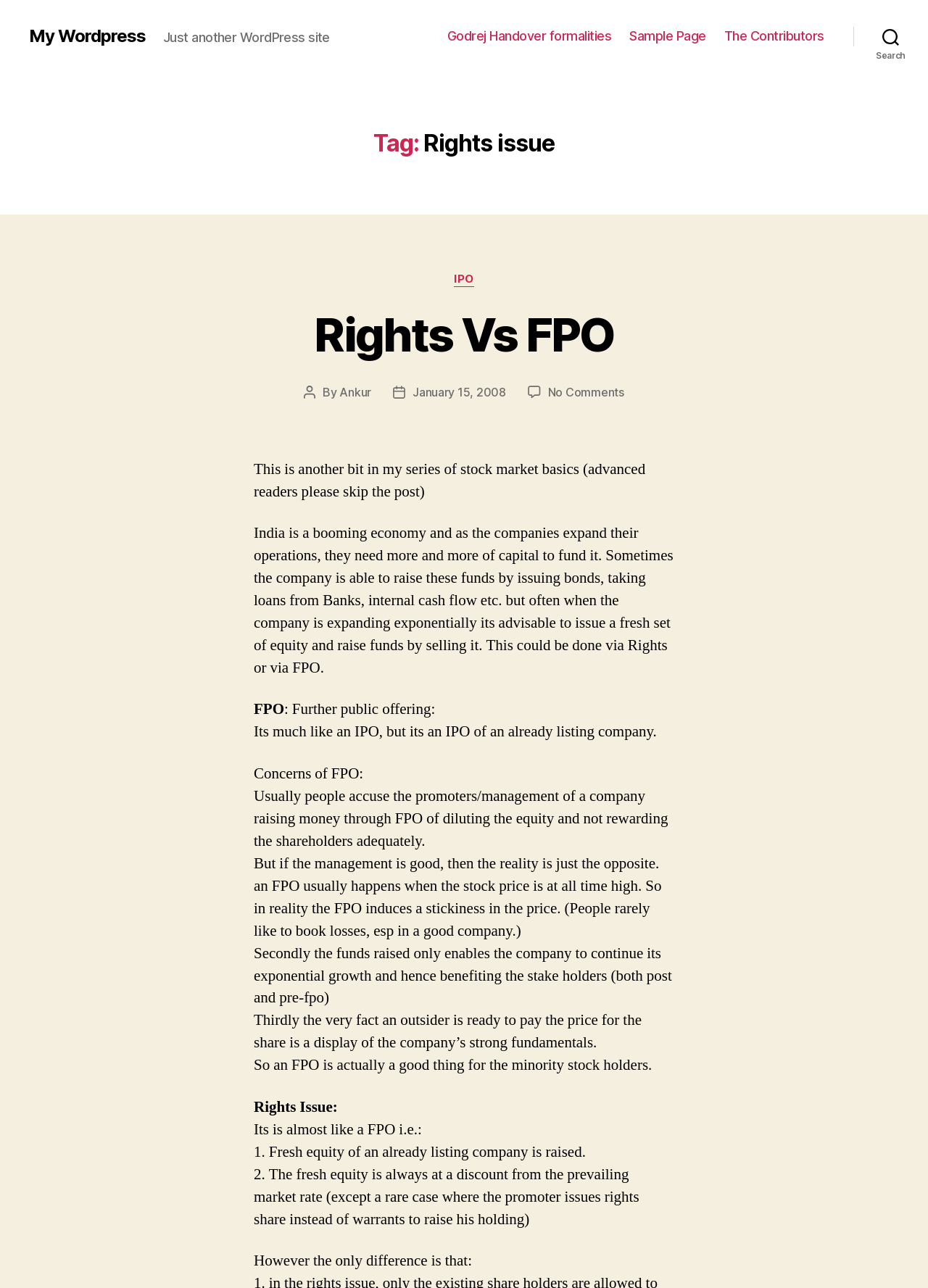What is the category of the post 'Rights Vs FPO'?
Your answer should be a single word or phrase derived from the screenshot.

IPO